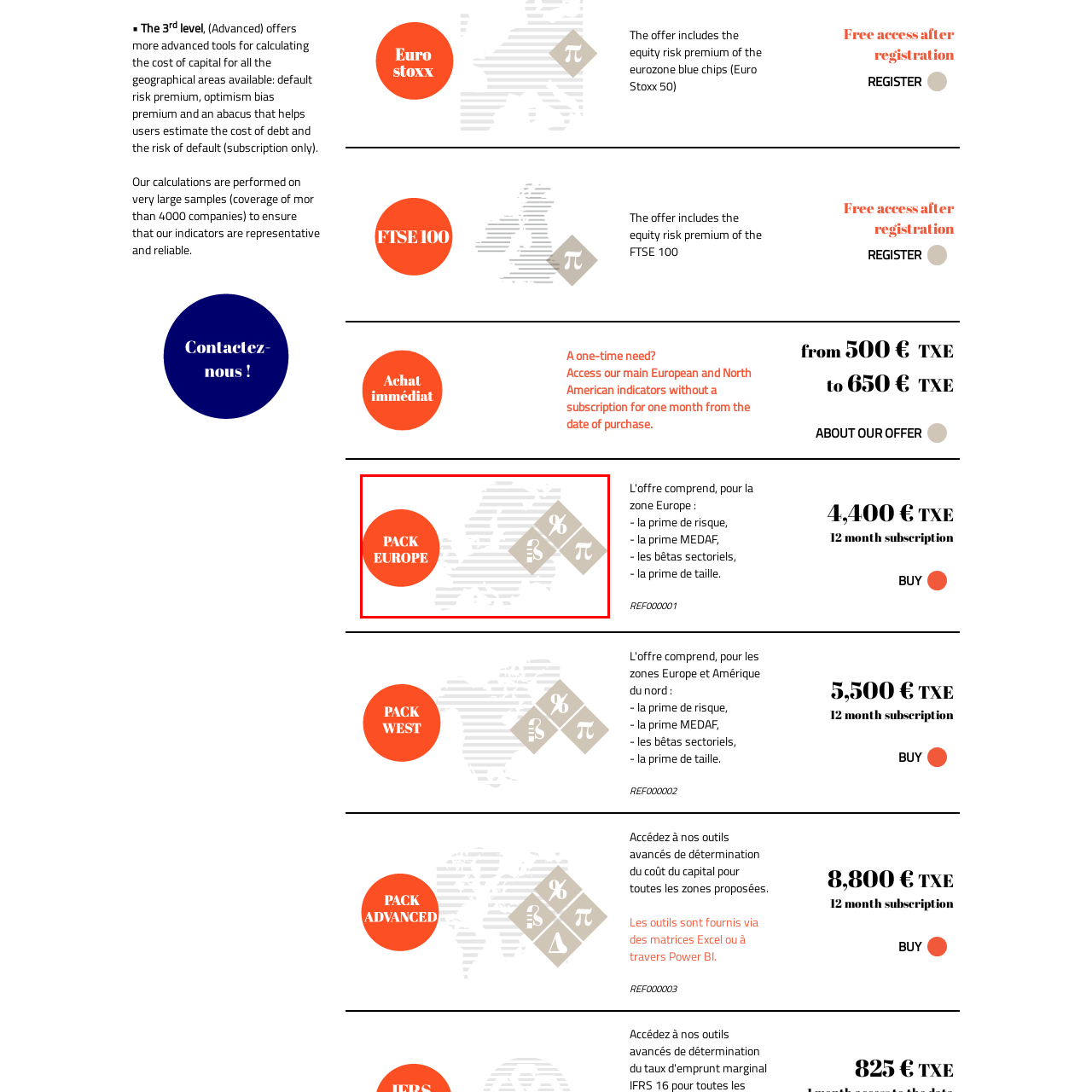What is the shape of the icons?
Focus on the visual details within the red bounding box and provide an in-depth answer based on your observations.

The question inquires about the shape of the icons overlaying the map of Europe. Upon closer inspection, I observe that the three icons featuring distinct symbols are diamond-shaped, which likely represent financial metrics relevant to the services offered.